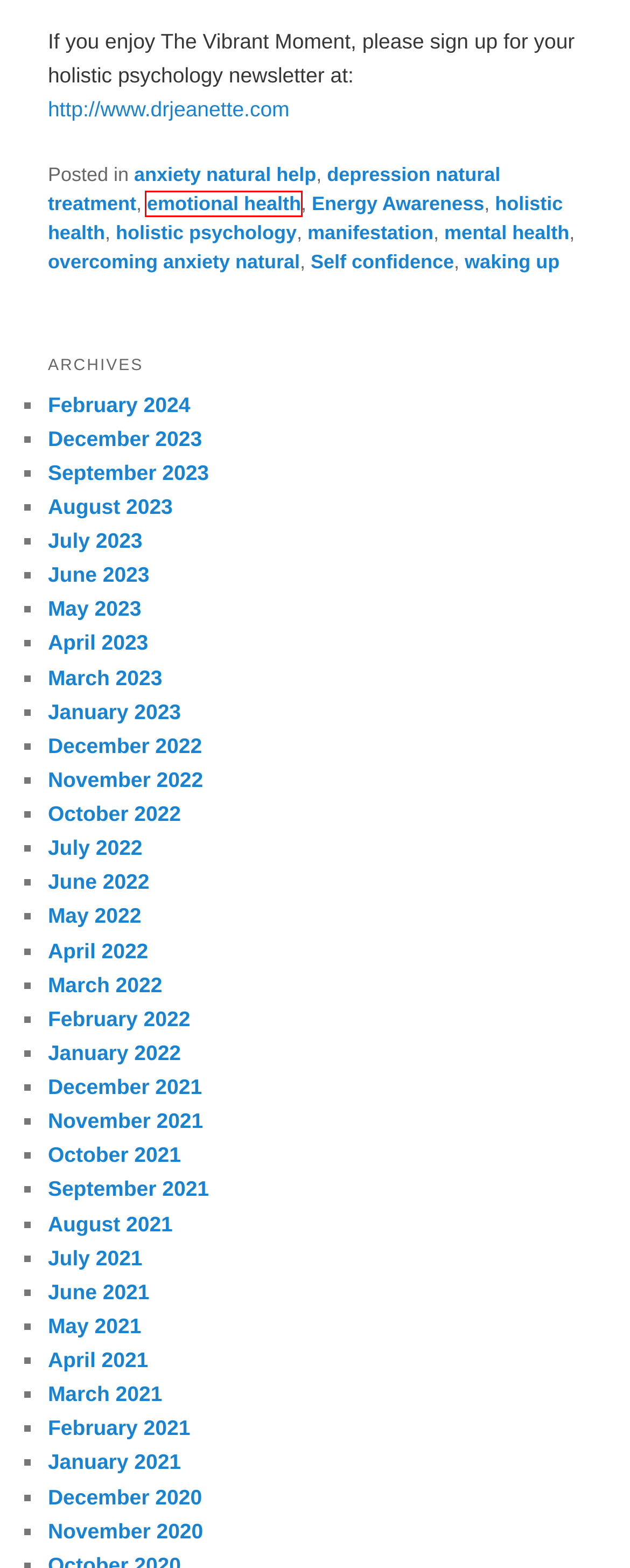You have received a screenshot of a webpage with a red bounding box indicating a UI element. Please determine the most fitting webpage description that matches the new webpage after clicking on the indicated element. The choices are:
A. July | 2023 | The Vibrant Moment by Dr. Jeanette
B. December | 2022 | The Vibrant Moment by Dr. Jeanette
C. January | 2023 | The Vibrant Moment by Dr. Jeanette
D. January | 2021 | The Vibrant Moment by Dr. Jeanette
E. emotional health | The Vibrant Moment by Dr. Jeanette
F. November | 2020 | The Vibrant Moment by Dr. Jeanette
G. mental health | The Vibrant Moment by Dr. Jeanette
H. April | 2021 | The Vibrant Moment by Dr. Jeanette

E